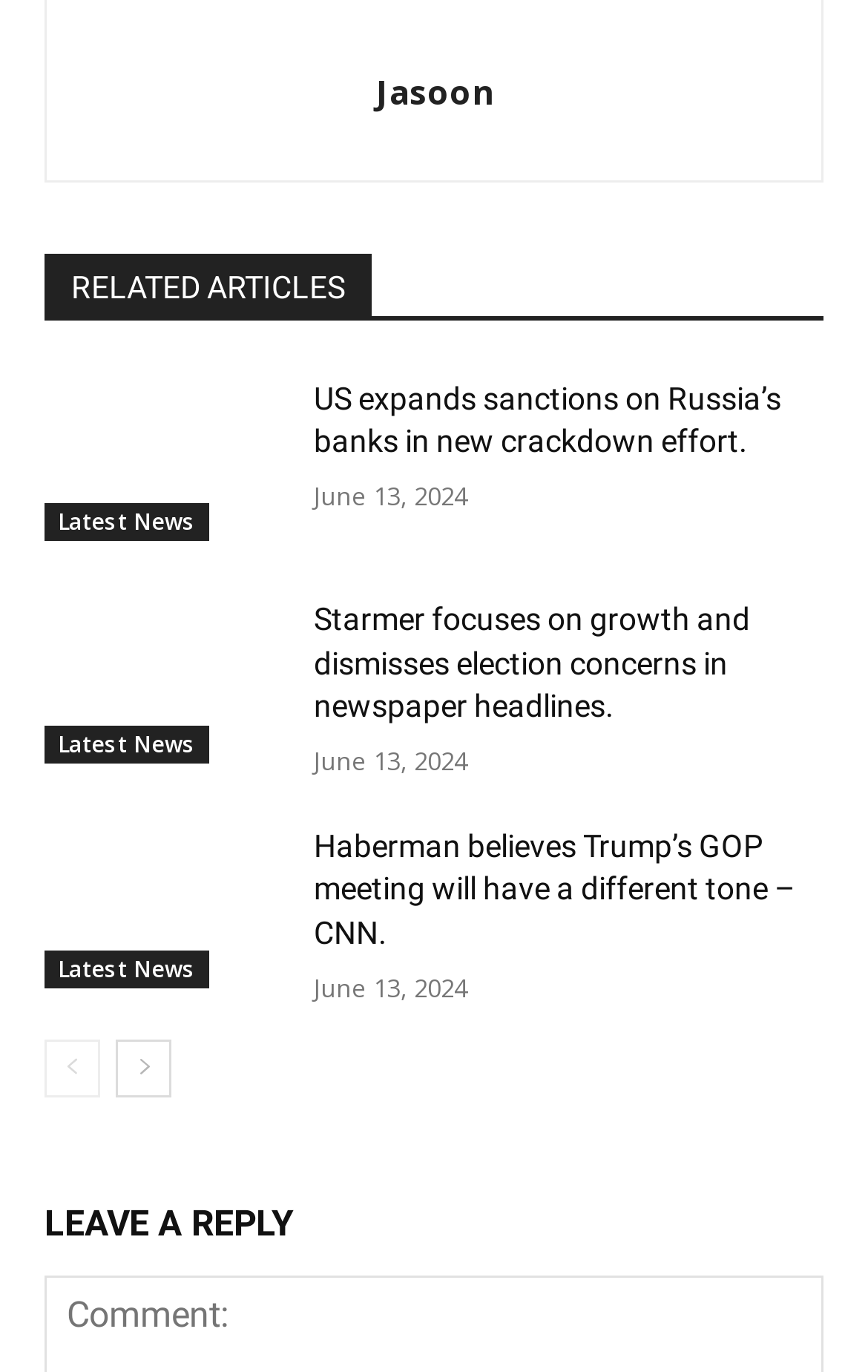From the given element description: "Latest News", find the bounding box for the UI element. Provide the coordinates as four float numbers between 0 and 1, in the order [left, top, right, bottom].

[0.051, 0.693, 0.241, 0.721]